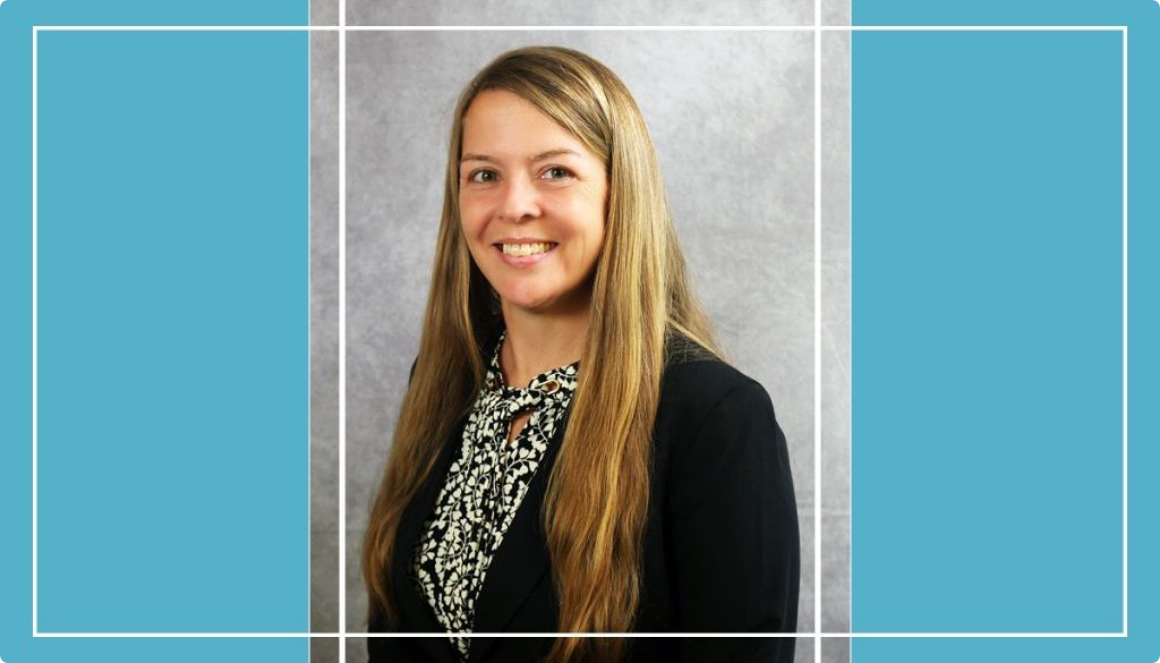Summarize the image with a detailed caption.

This image features Alicia L. Hart, who has recently been appointed as the Associate Executive Director at Hope Hall School. She is smiling confidently, wearing a black blazer over a patterned blouse with a bow tie at the neck. Her long hair falls gracefully over her shoulders, complementing her professional appearance. The background is softly blurred, highlighting her presence, while a light grey backdrop adds depth to the image. The overall composition is framed with a clean white border against a teal background, creating an inviting and polished look that reflects her new role and dedication to the institution.